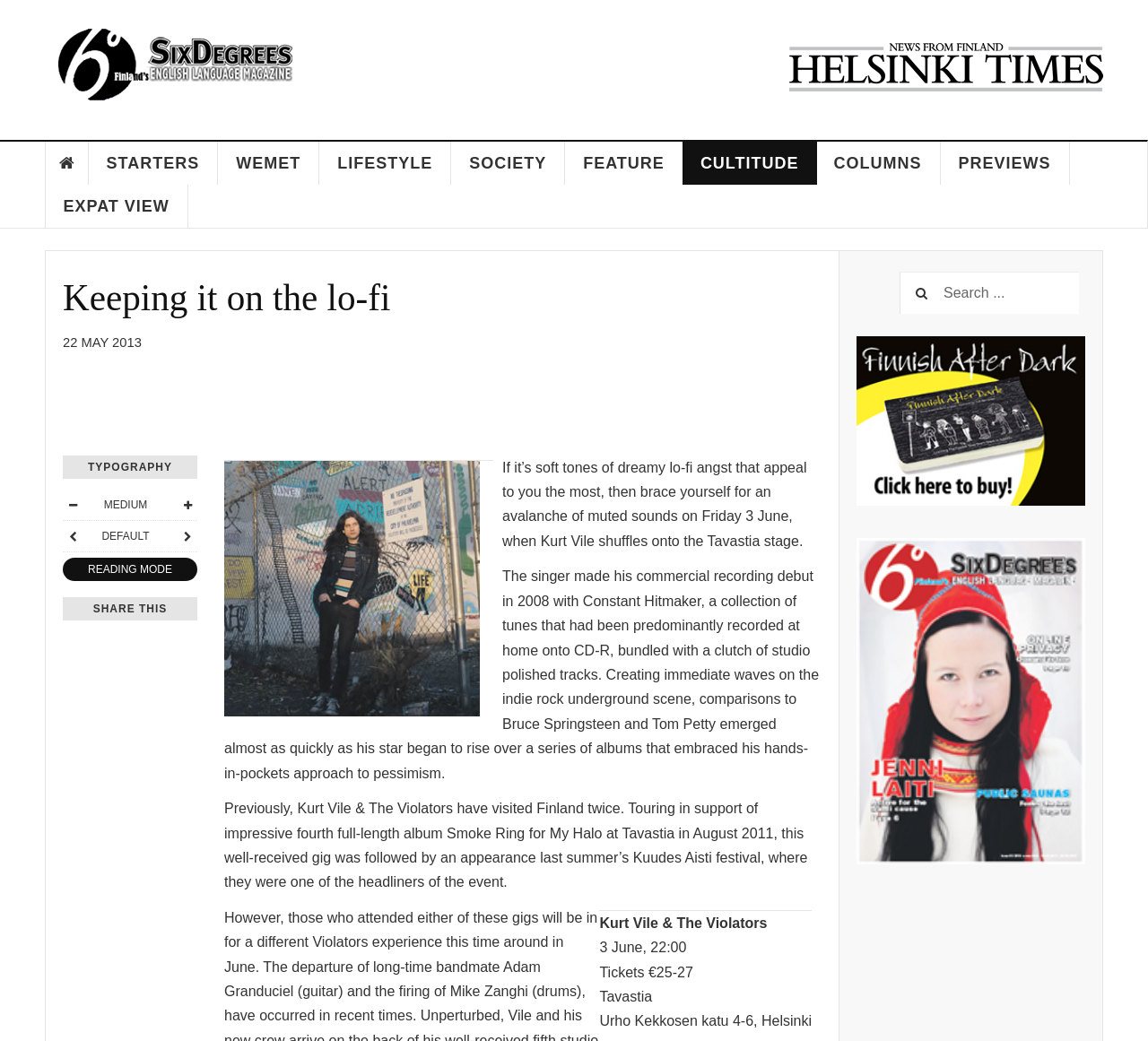What is the price range of the concert tickets?
Based on the visual details in the image, please answer the question thoroughly.

I found the answer by looking at the text in the webpage, specifically the part that says 'Kurt Vile & The Violators 3 June, 22:00 Tickets €25-27 Tavastia Urho Kekkosen katu 4-6, Helsinki'.